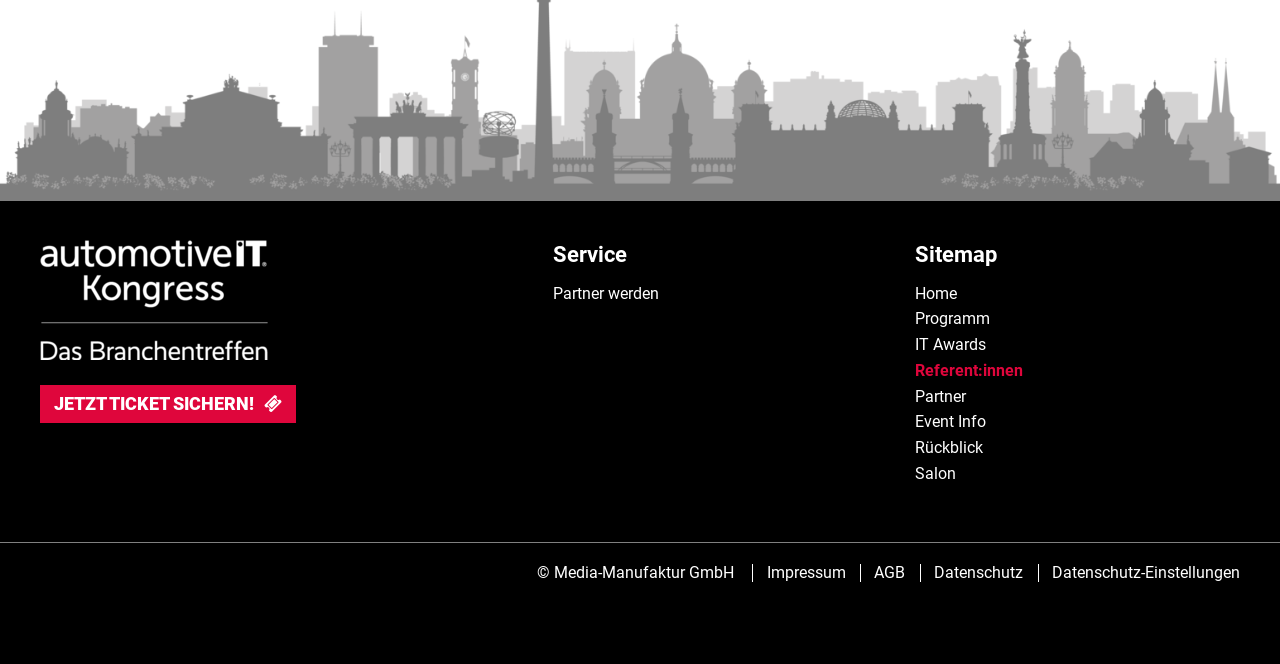Refer to the image and answer the question with as much detail as possible: What is the logo of the automotiveIT Kongress?

The logo is located at the top left corner of the webpage, and it is an image with the text 'Logo: automotiveIT Kongress'.